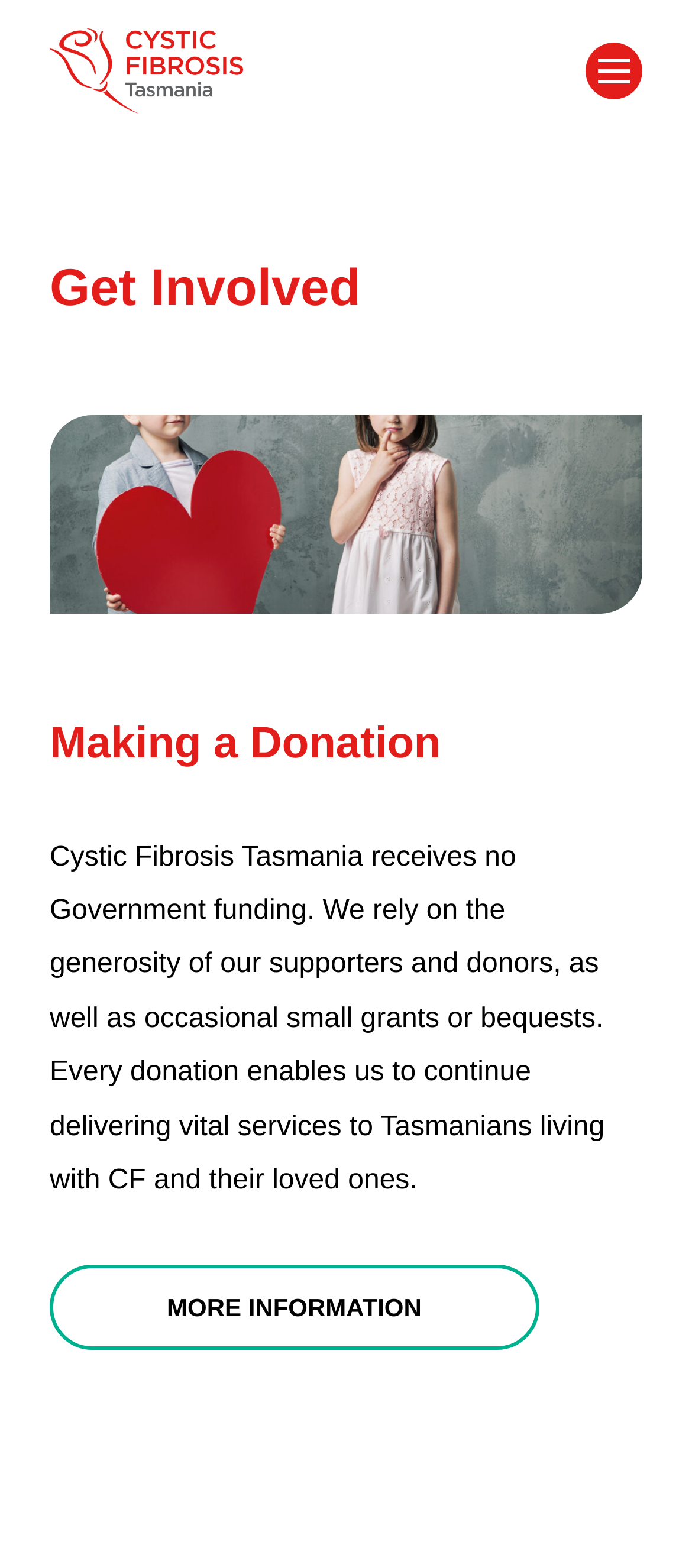Provide an in-depth caption for the webpage.

The webpage is about getting involved with Cystic Fibrosis Tasmania. At the top left corner, there is a brand logo, which is an image of the Cystic Fibrosis Tasmania Logo. To the right of the logo, there is a toggle curtain menu button. 

Below the logo, there is a heading that reads "Get Involved". Further down, there is another heading that says "Making a Donation". 

Under the "Making a Donation" heading, there is a paragraph of text that explains the importance of donations to Cystic Fibrosis Tasmania, as the organization receives no government funding and relies on the generosity of supporters and donors. 

At the bottom of the page, there is a link that says "MORE INFORMATION", which is likely a call to action for visitors to learn more about getting involved or making a donation.